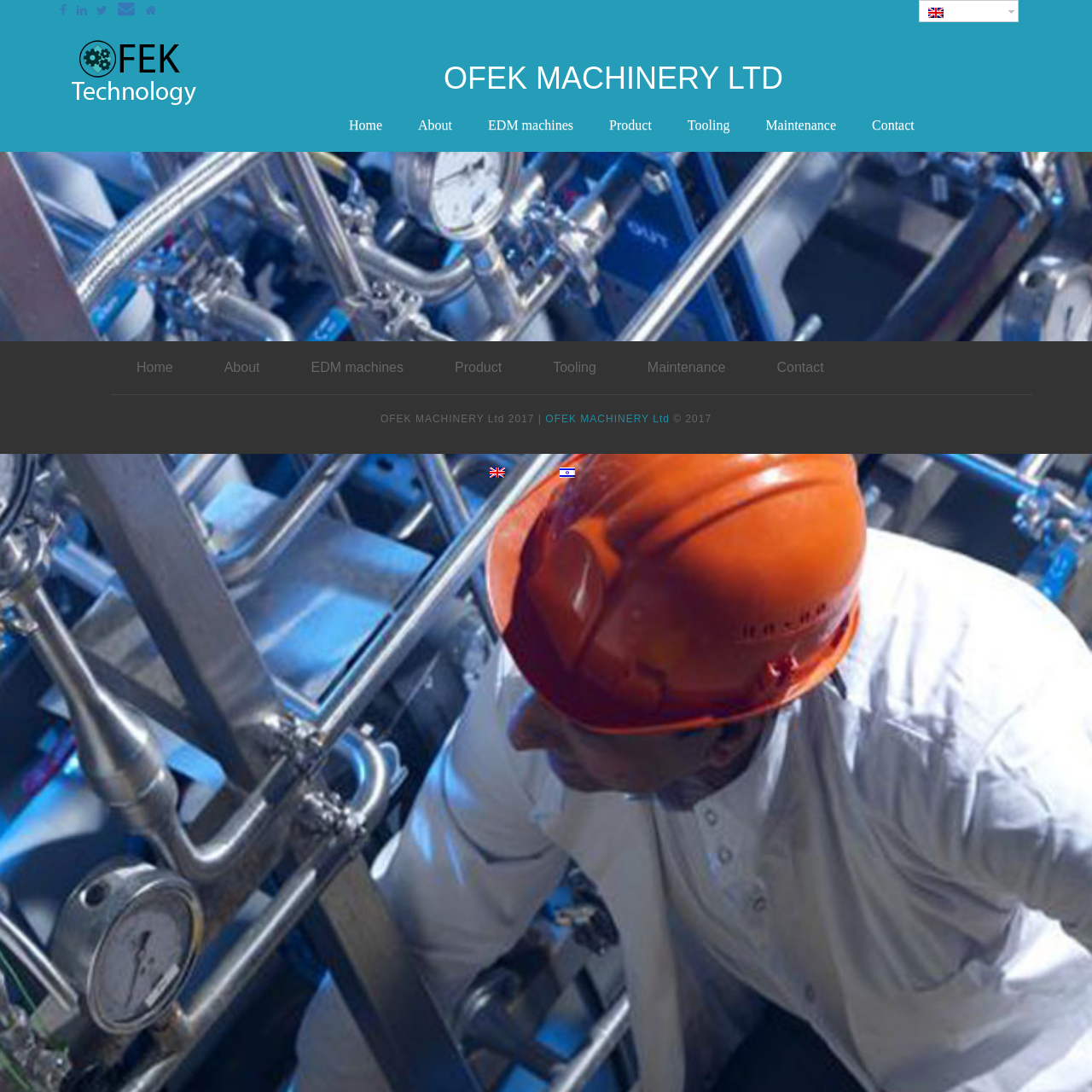Locate the bounding box of the UI element based on this description: "EDM machines". Provide four float numbers between 0 and 1 as [left, top, right, bottom].

[0.261, 0.322, 0.393, 0.35]